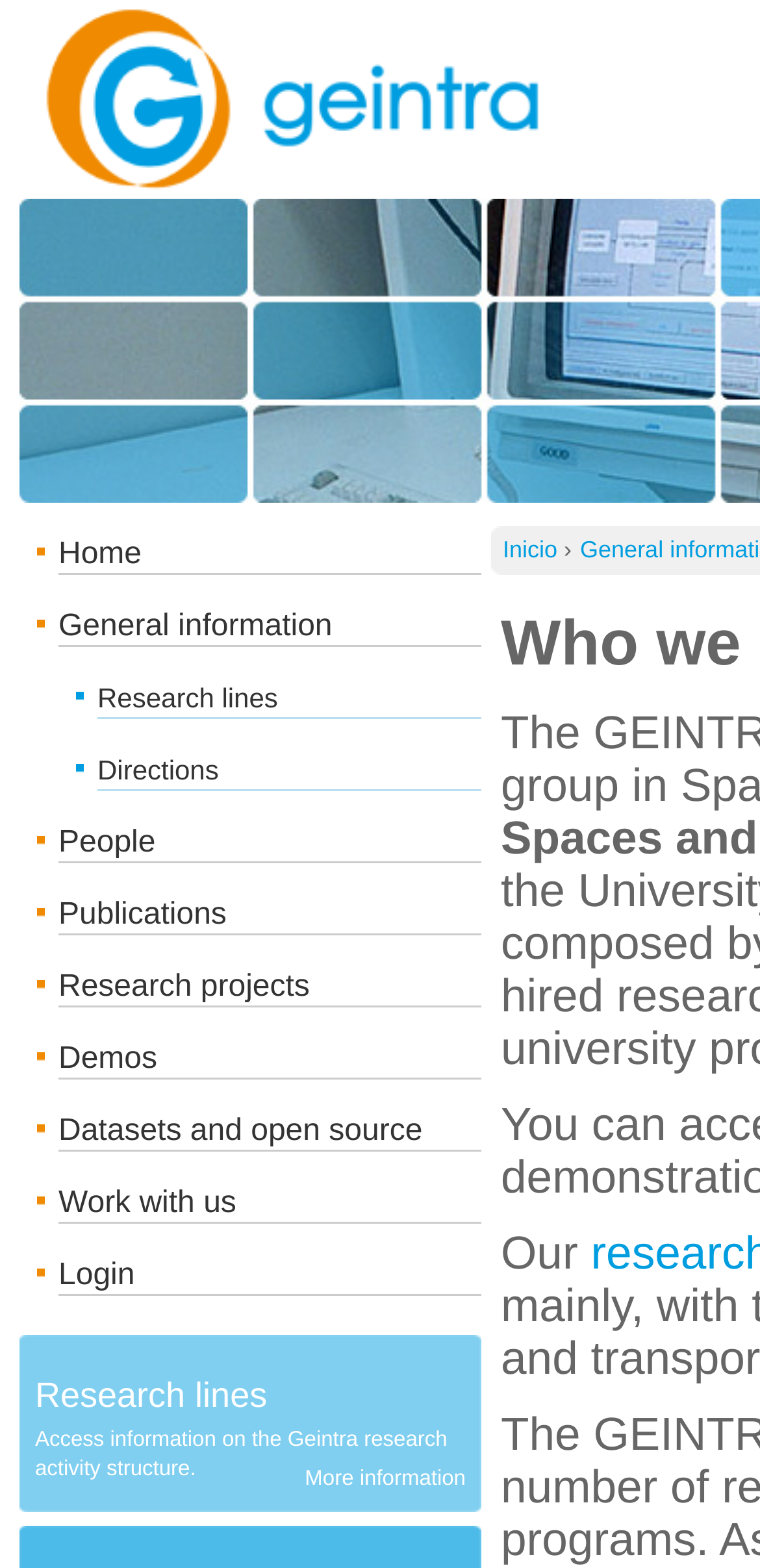Identify and provide the bounding box for the element described by: "General information".

[0.077, 0.389, 0.437, 0.41]